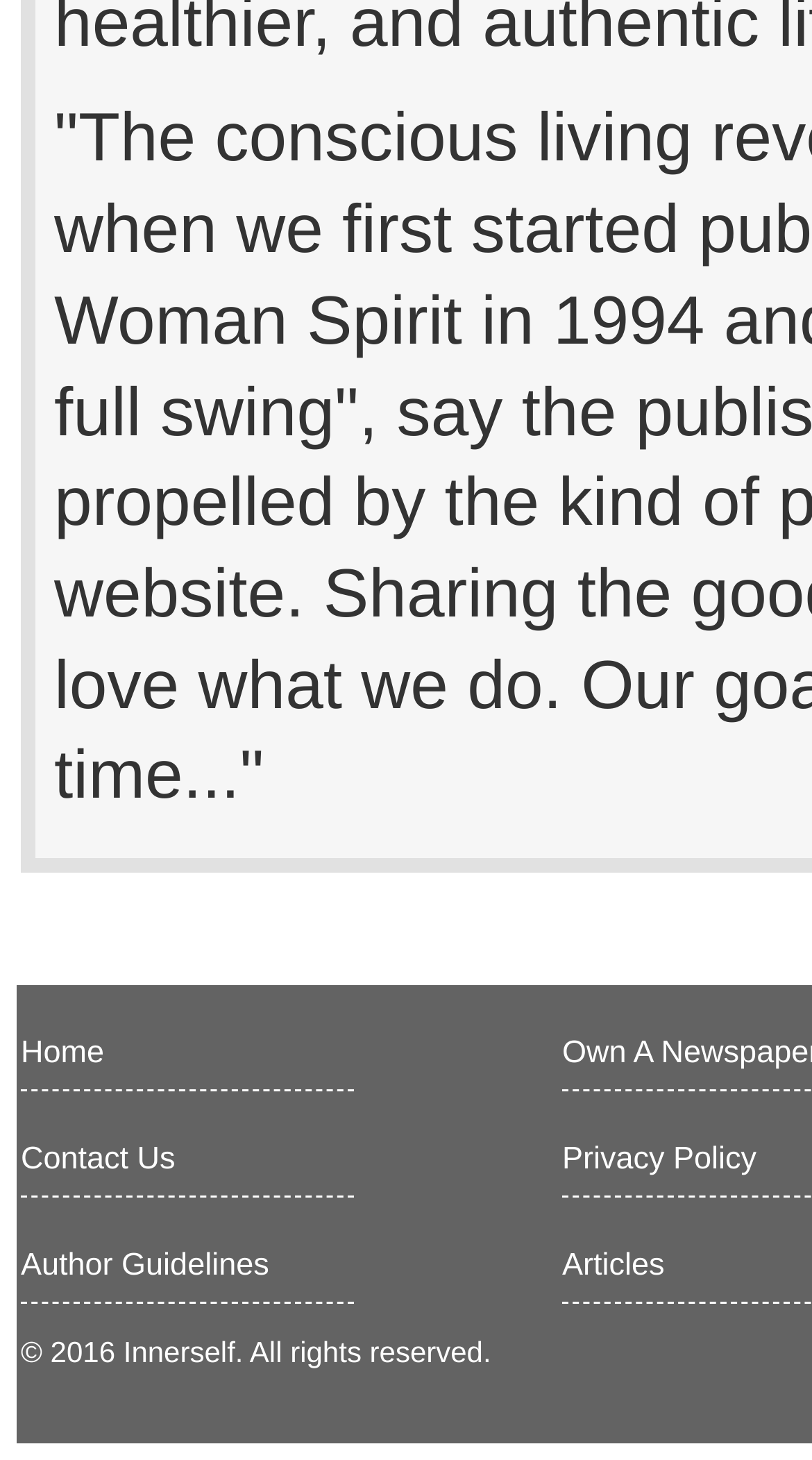Determine the bounding box for the HTML element described here: "Hemp Cat Edibles". The coordinates should be given as [left, top, right, bottom] with each number being a float between 0 and 1.

None